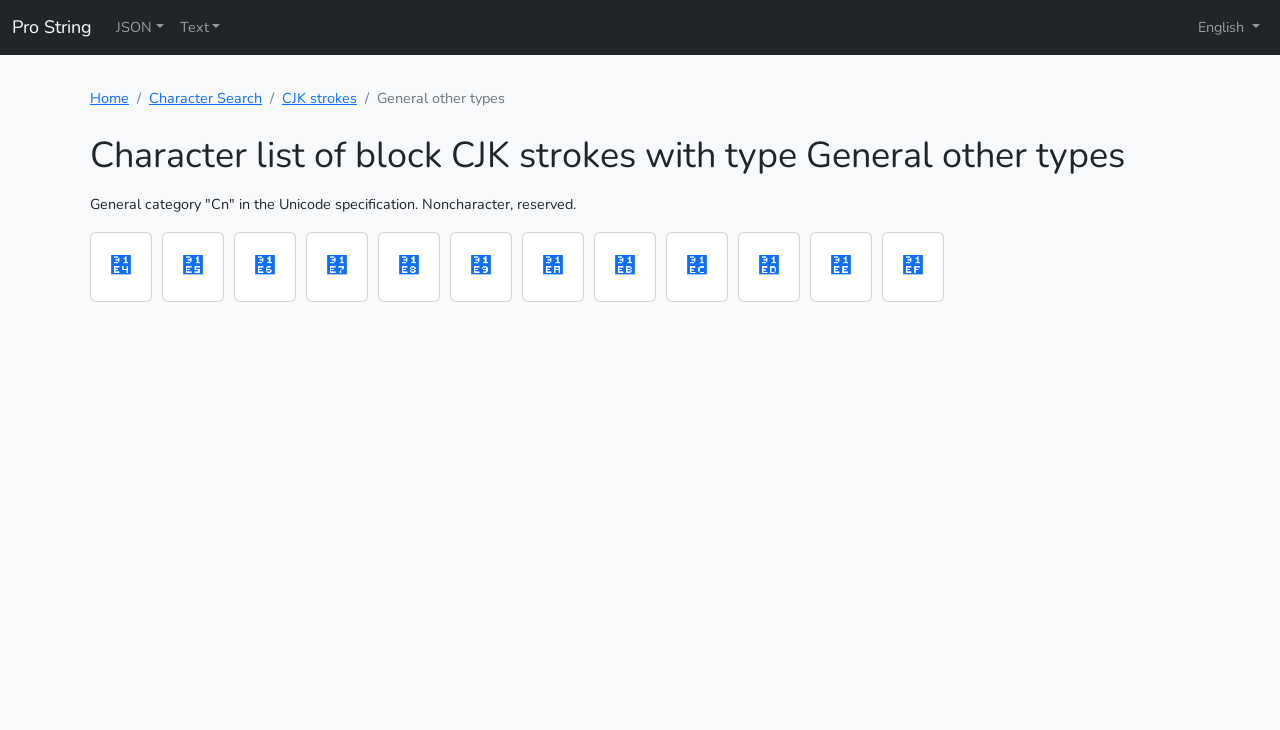How many Unicode characters are listed on this webpage?
Can you provide a detailed and comprehensive answer to the question?

The webpage has links to Unicode characters ㇤ to ㇯, which are 12 characters in total.